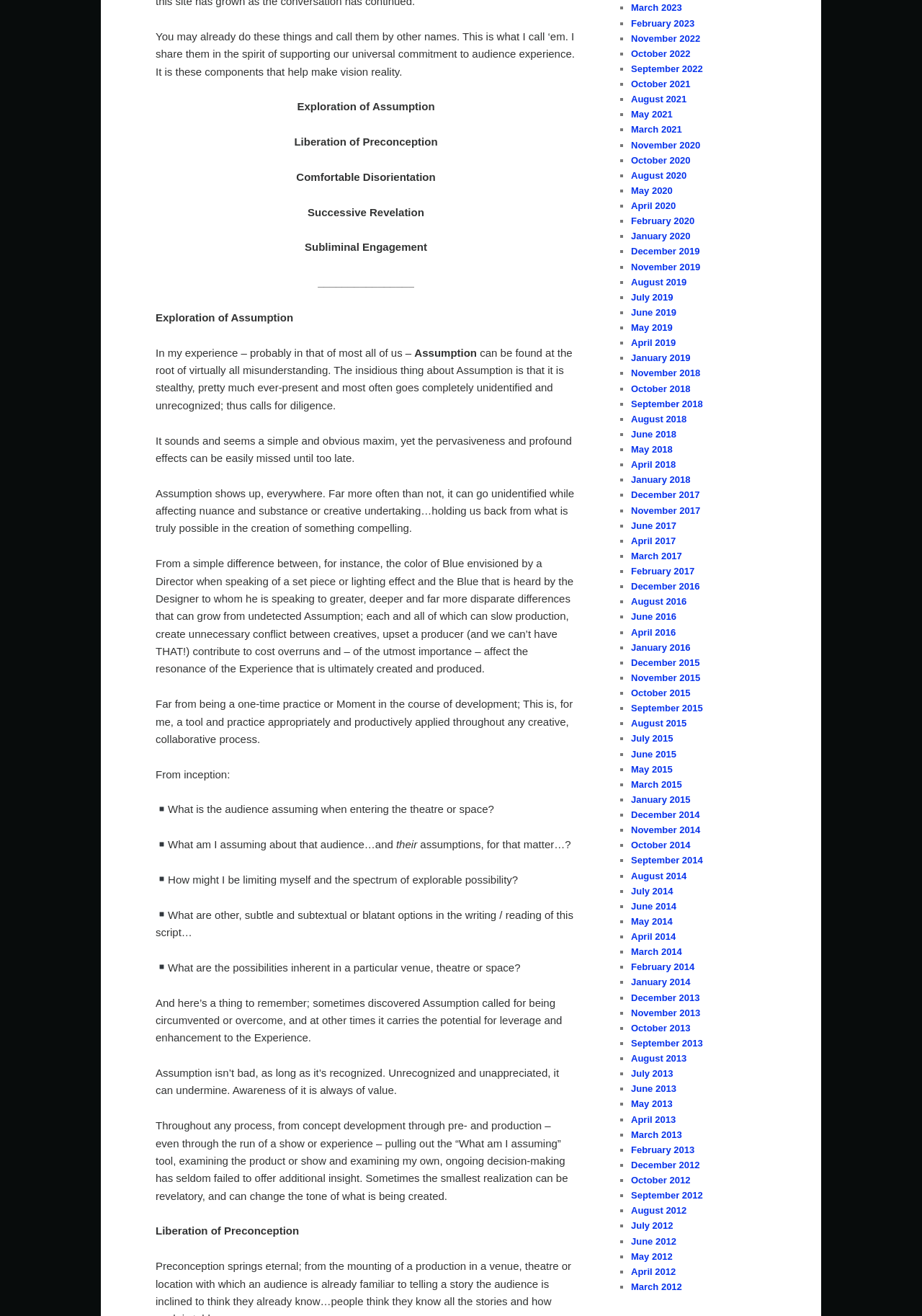Please identify the coordinates of the bounding box for the clickable region that will accomplish this instruction: "Click the 'October 2022' link".

[0.684, 0.037, 0.749, 0.045]